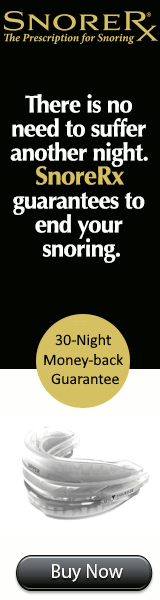What is the duration of the money-back guarantee?
Based on the visual information, provide a detailed and comprehensive answer.

The image features a prominent badge indicating a '30-Night Money-back Guarantee', which means that customers have 30 nights to try the product and can return it if they are not satisfied.